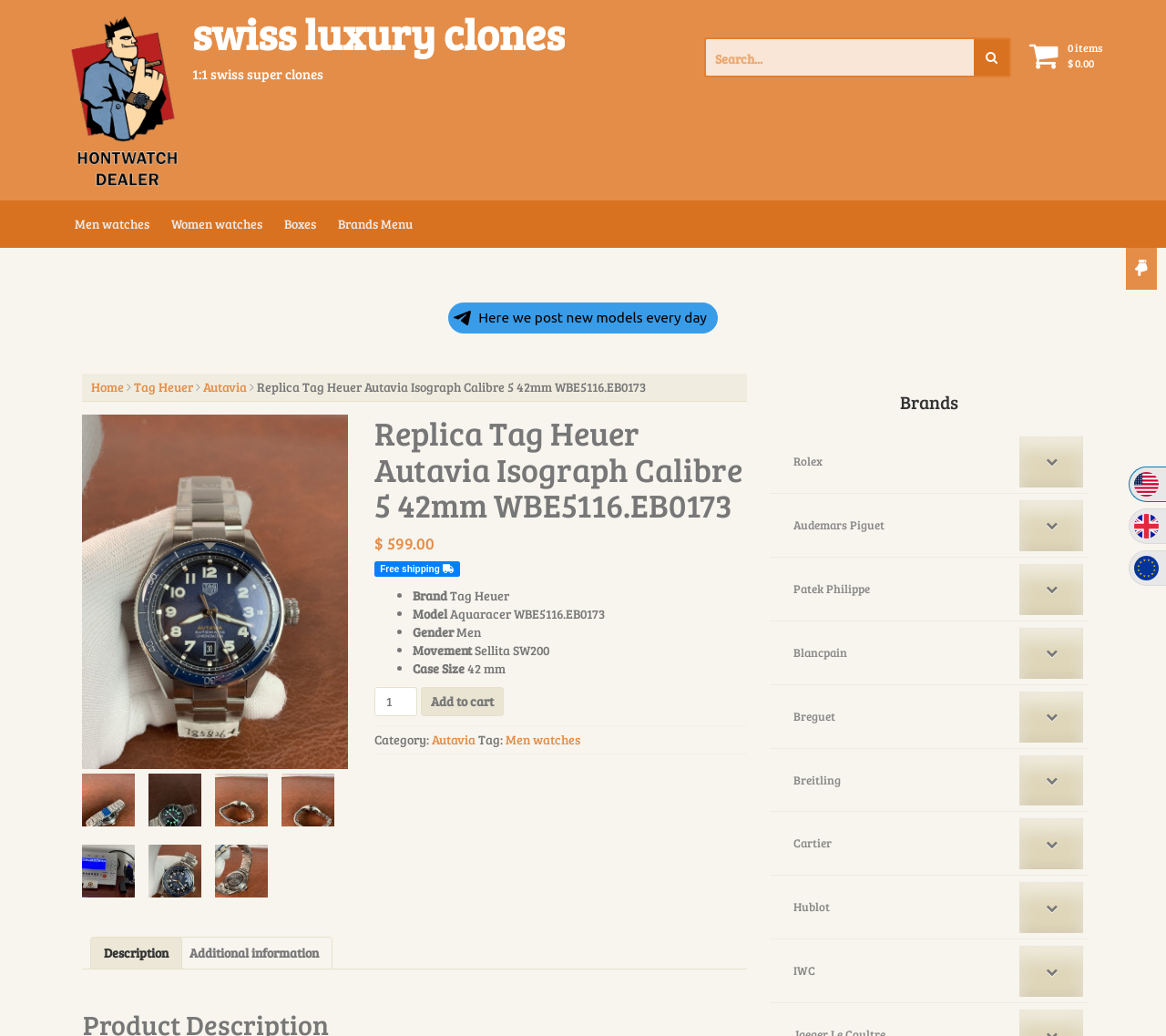Provide the bounding box coordinates for the UI element that is described by this text: "Blancpain". The coordinates should be in the form of four float numbers between 0 and 1: [left, top, right, bottom].

[0.665, 0.605, 0.929, 0.655]